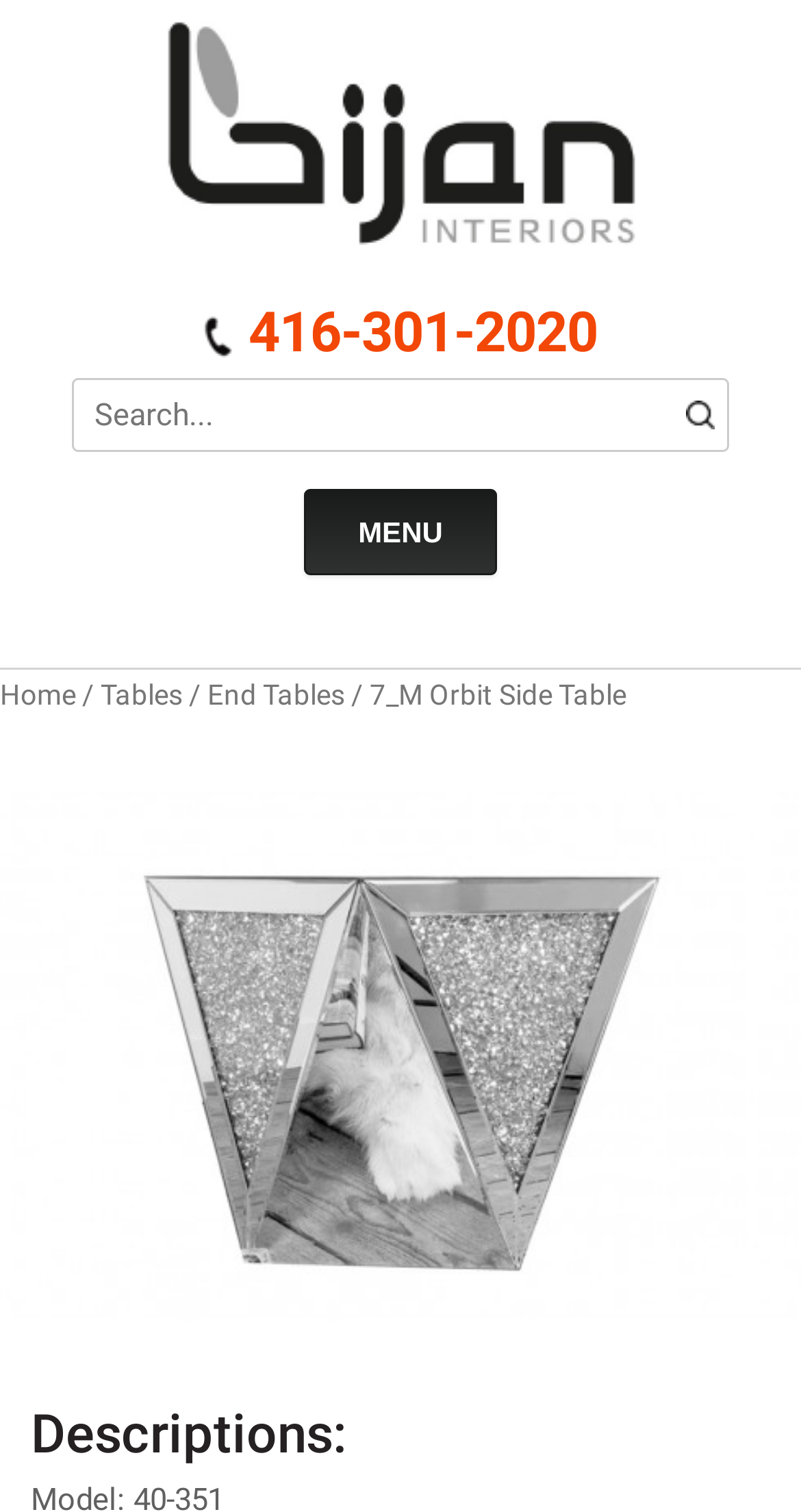Give a complete and precise description of the webpage's appearance.

The webpage appears to be a product page for the 7_M Orbit Side Table, showcasing products available in Toronto. At the top left, there is a logo image of Bijan Interiors, a modern furniture store in Toronto, accompanied by a link to the store's homepage. Below the logo, there is a phone number link "416-301-2020" and a search bar where users can input keywords.

To the right of the search bar, there is a "MENU" button. Below the menu button, there is a "Skip to content" link. On the top navigation bar, there are links to "Home", "Tables", and "End Tables", with the current page highlighted as "7_M Orbit Side Table".

The main content of the page is dominated by a large product image of the Orbit Side Table, which takes up most of the page's width. Below the product image, there is a heading "Descriptions:" followed by some text, although the exact content is not specified.

There are a total of 7 links on the page, including the logo link, phone number link, search bar, menu button, "Skip to content" link, and navigation links. There are also 2 images on the page, including the logo image and the product image.